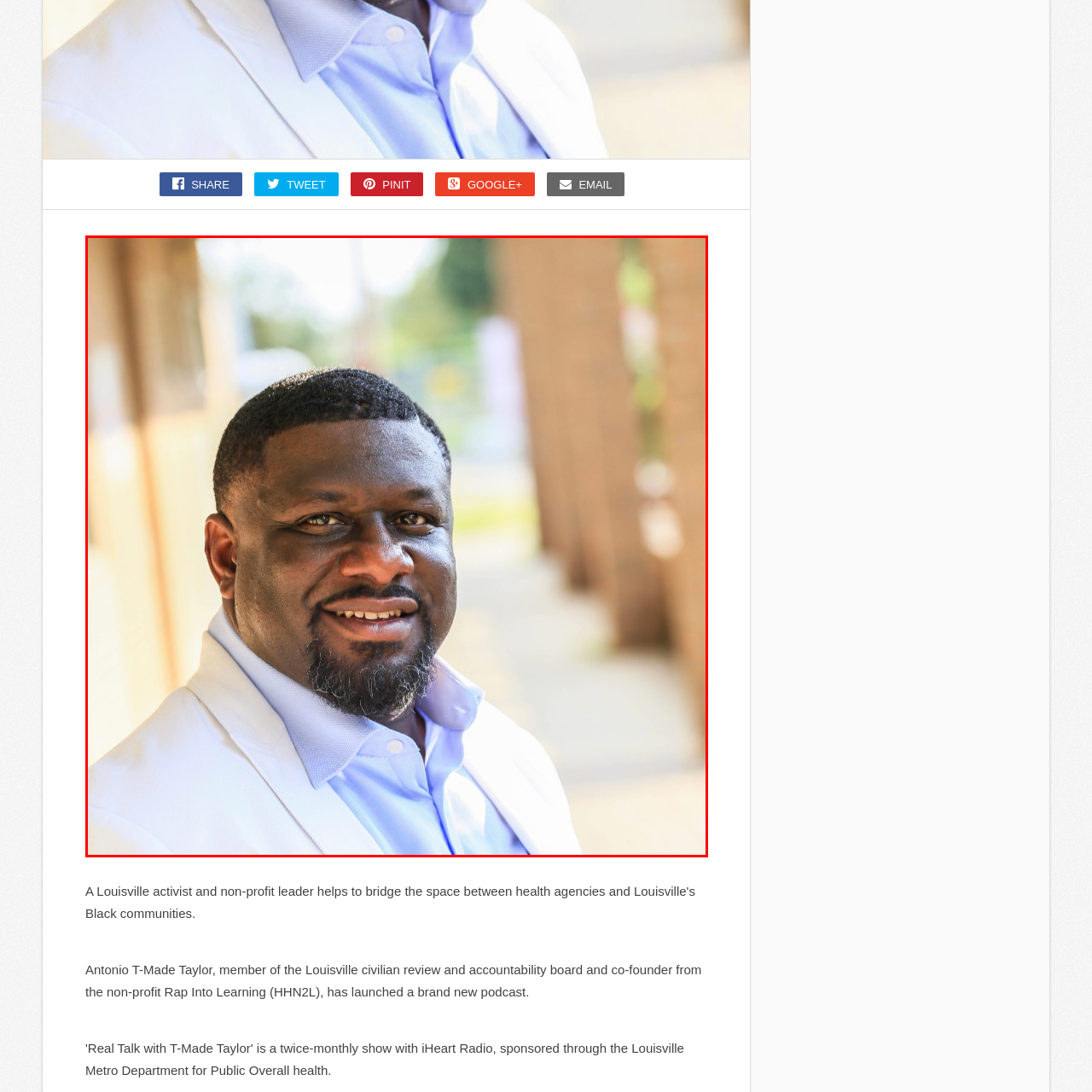Give a thorough and detailed explanation of the image enclosed by the red border.

The image features a confident man smiling warmly at the camera. He is dressed in a light-colored blazer over a collared shirt, with a neatly groomed beard adding to his approachable demeanor. The background suggests a sunny day, with hints of a brick structure and greenery, indicating a community environment. This individual is Antonio T-Made Taylor, a member of the Louisville civilian review and accountability board and the co-founder of the non-profit organization Rap Into Learning (HHN2L). He has recently launched a brand new podcast, reflecting his commitment to community engagement and education.